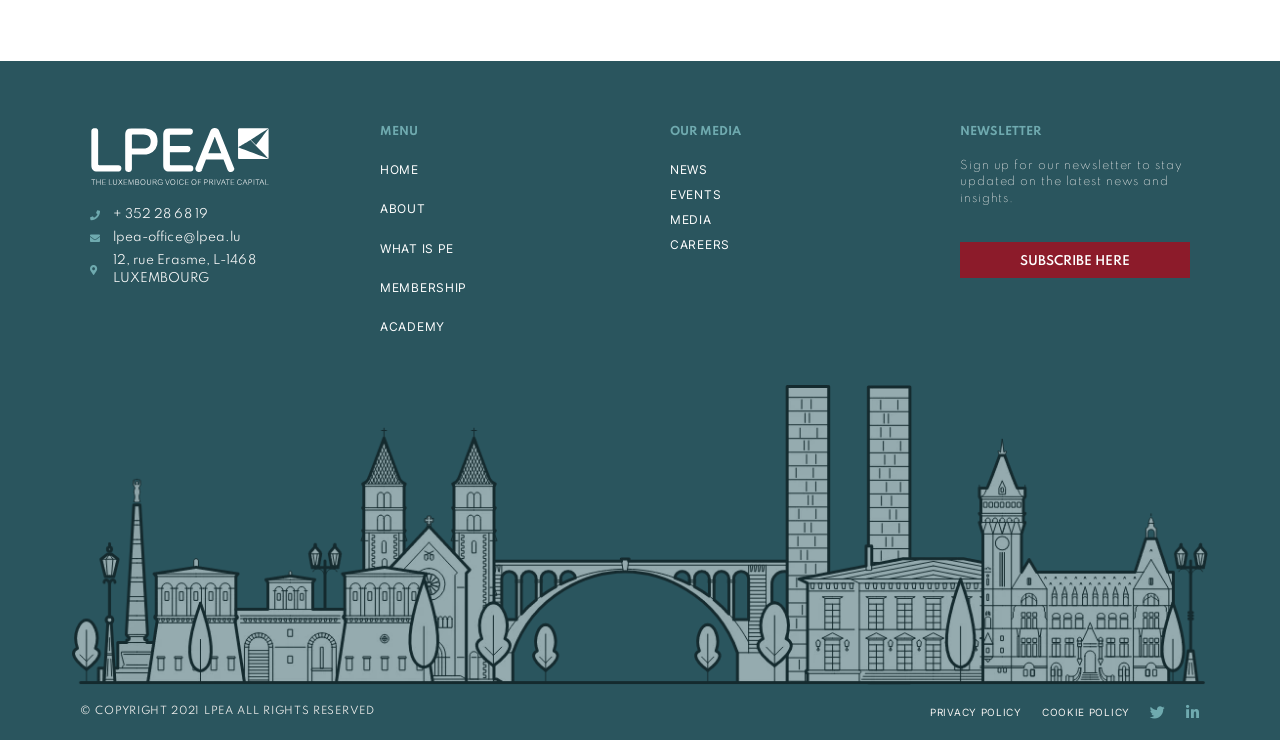Provide a brief response in the form of a single word or phrase:
What is the copyright year of the webpage?

2021